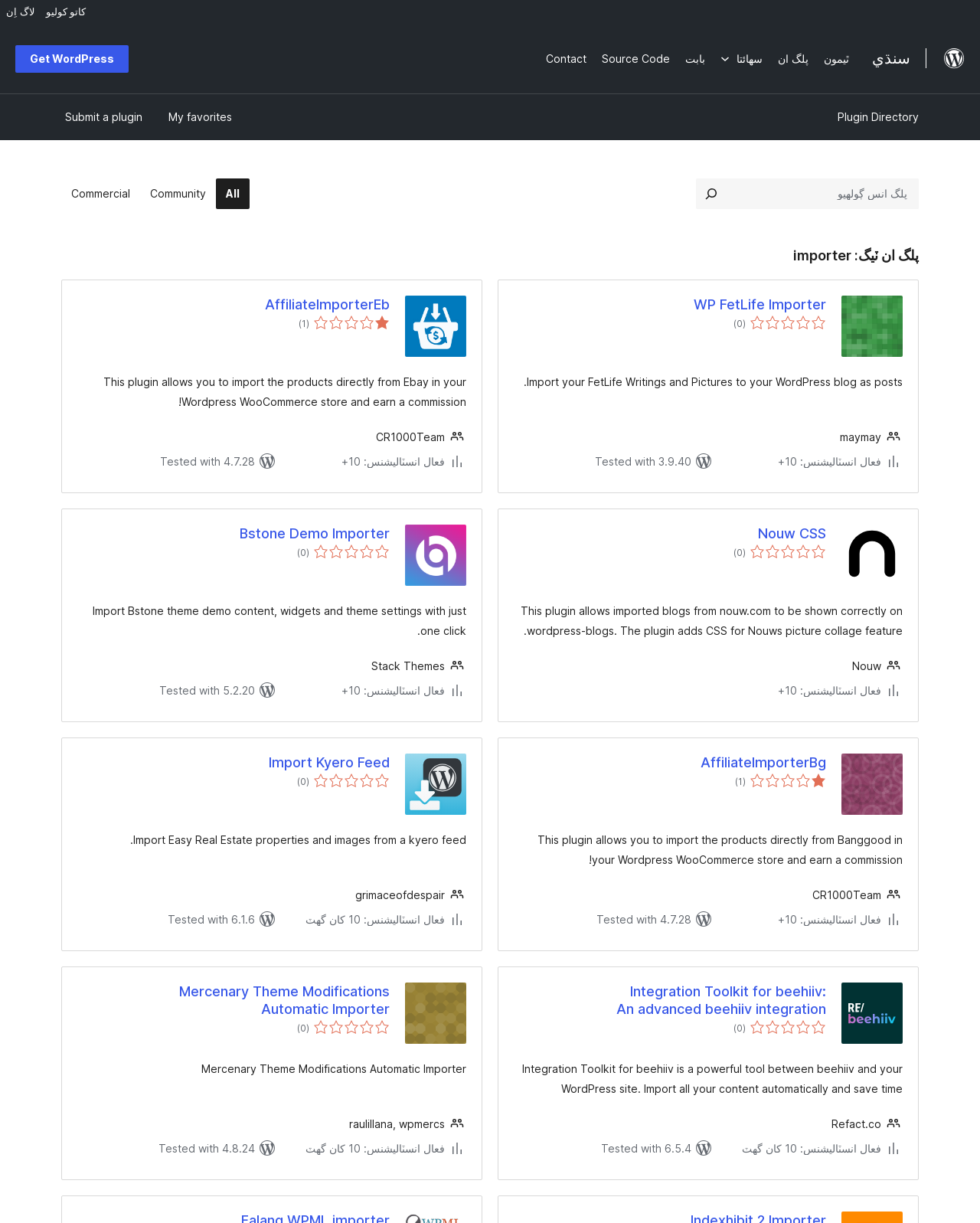Give a detailed account of the webpage.

This webpage appears to be a plugin directory page on WordPress.org, specifically showcasing plugins related to importing and affiliate marketing. 

At the top, there is a menu with vertical orientation, containing options like "لاگ اِن" and "کاتو کوليو". To the right of the menu, there is a figure with a WordPress.org logo and a link to WordPress.org. Below the menu, there are several links, including "ٿيمون", "پلگ ان", "بابت", "Source Code", and "Contact". 

On the left side, there is a search bar with a button labeled "پلگ انس ڳولھيو" and an image. Below the search bar, there is a navigation menu labeled "Category menu" with options like "All", "Community", and "Commercial". 

The main content of the page is divided into several sections, each containing a plugin description, rating, and other details. There are six plugins listed, each with a heading, rating, and a short description. The plugins are "WP FetLife Importer", "AffiliateImporterEb", "Nouw CSS", "Bstone Demo Importer", "AffiliateImporterBg", and another unnamed plugin. 

Each plugin section has a heading with a link to the plugin, followed by a rating displayed as a number of stars out of five, and a short description of the plugin's functionality. Below the description, there is a footer section with information like the plugin author, number of active installations, and the version of WordPress it was tested with.